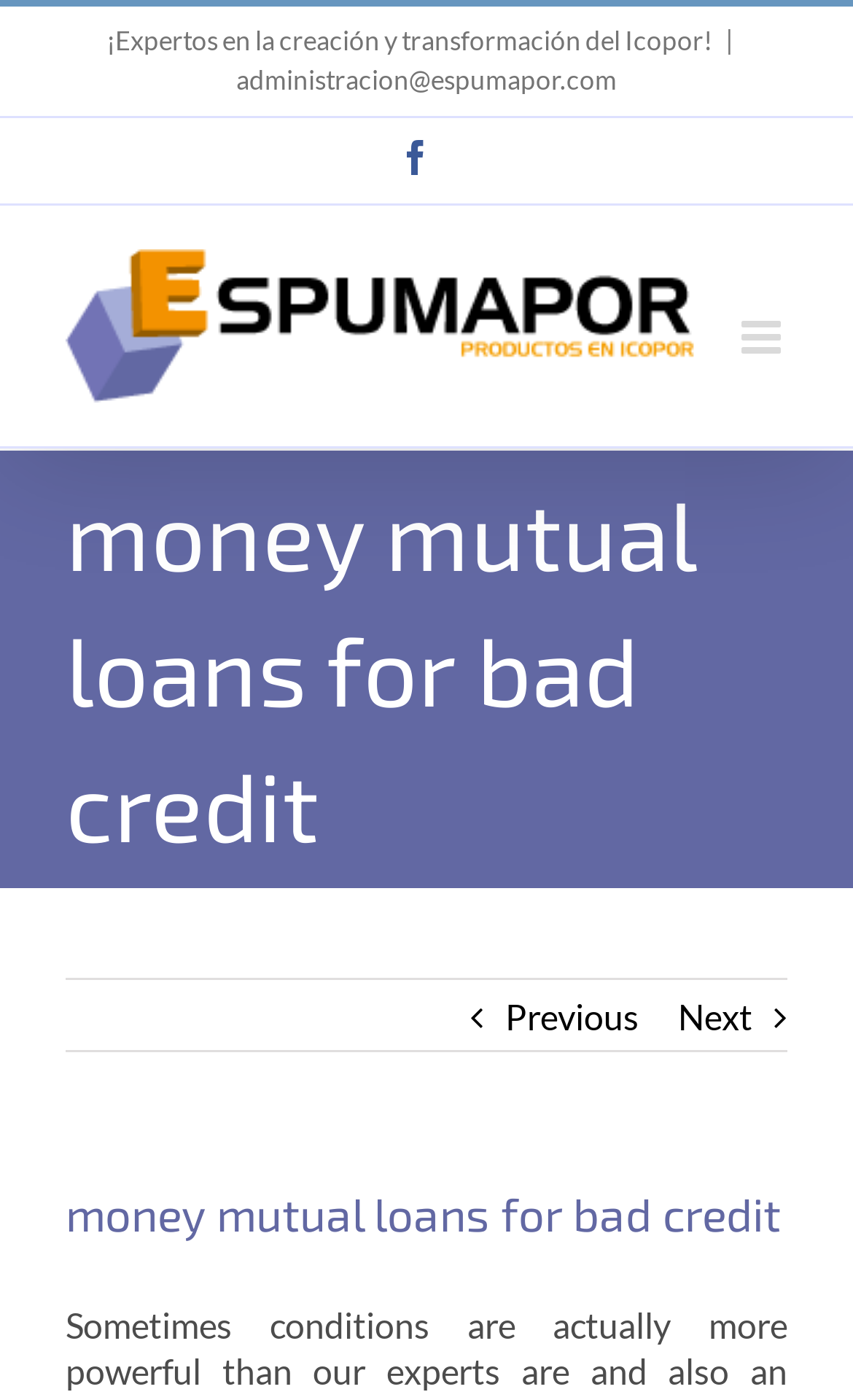Give a detailed explanation of the elements present on the webpage.

The webpage appears to be a financial services website, specifically focused on loans for bad credit. At the top-left corner, there is a logo of "Espumapor" accompanied by a tagline "¡Expertos en la creación y transformación del Icopor!" (Experts in the creation and transformation of Icopor!). 

To the right of the logo, there is a vertical navigation menu with a toggle button labeled "Toggle mobile menu" at the top. Below the logo, there is a prominent heading that reads "money mutual loans for bad credit". 

On the top-right side, there are social media links, including a Facebook link represented by the Facebook icon. Below the social media links, there is a contact email address "administracion@espumapor.com" displayed as a link. 

The webpage also features a pagination section with "Previous" and "Next" links, indicating that there are multiple pages of content related to money mutual loans for bad credit. The pagination section is located near the bottom of the page.